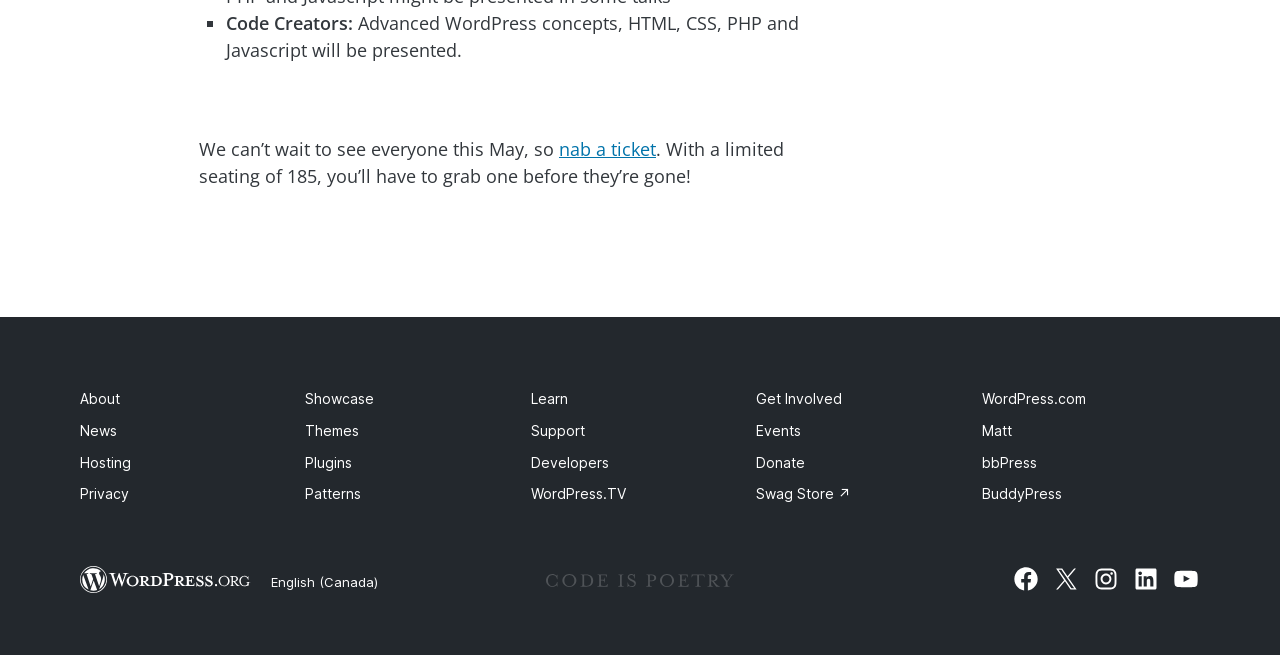Please mark the clickable region by giving the bounding box coordinates needed to complete this instruction: "Click on 'nab a ticket'".

[0.437, 0.208, 0.512, 0.245]